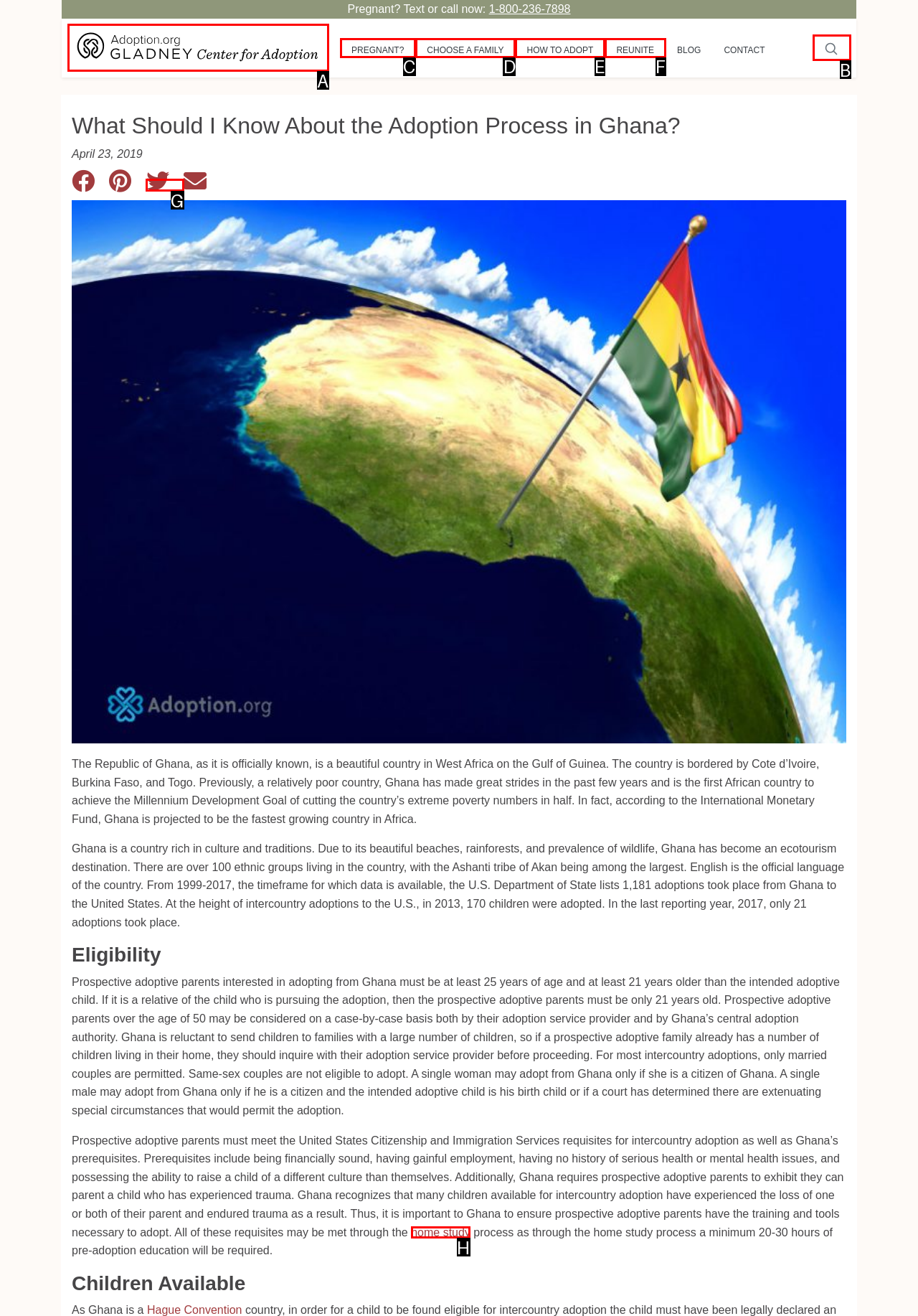Tell me which letter I should select to achieve the following goal: Click the 'home study' link
Answer with the corresponding letter from the provided options directly.

H